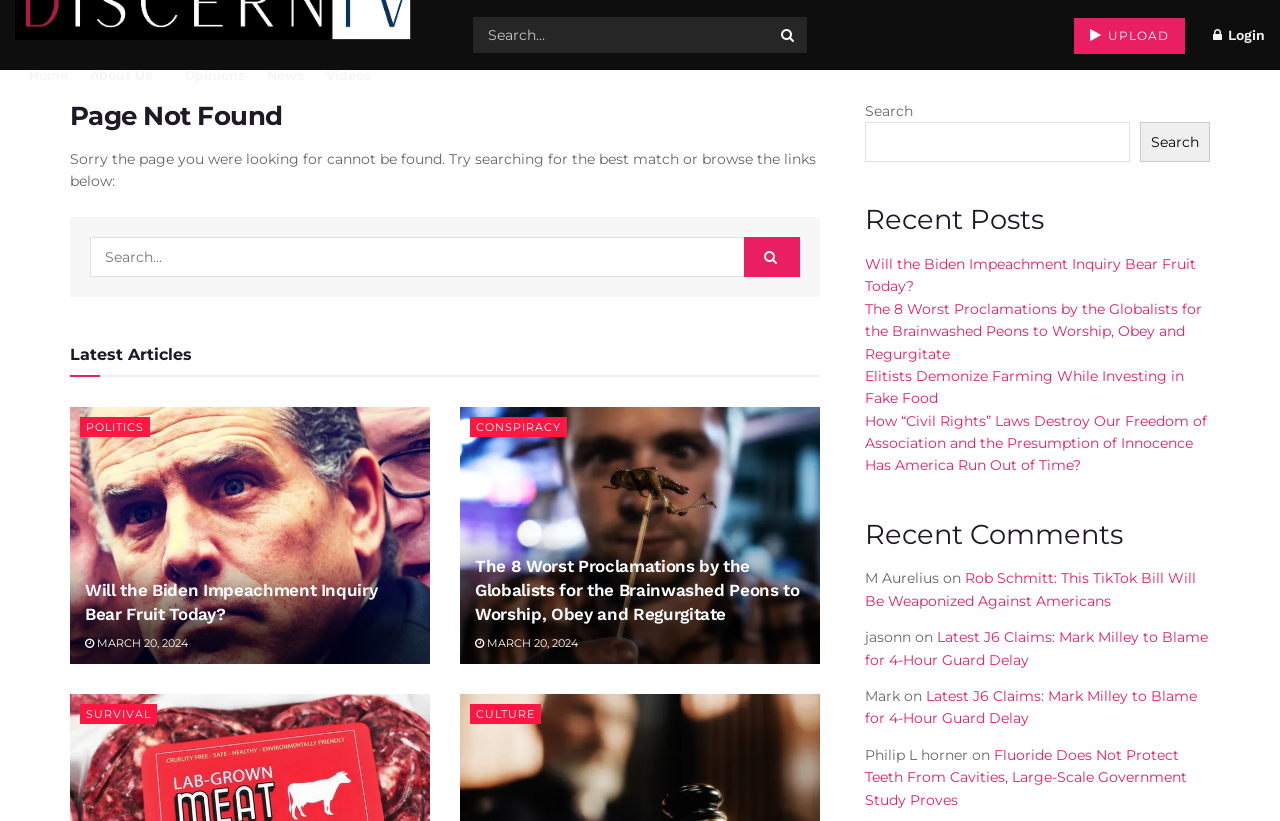What is the purpose of the 'UPLOAD' button?
Provide a detailed answer to the question, using the image to inform your response.

The 'UPLOAD' button is located at the top right corner of the webpage, and it is likely used to allow users to upload their own content, such as articles or images, to the website.